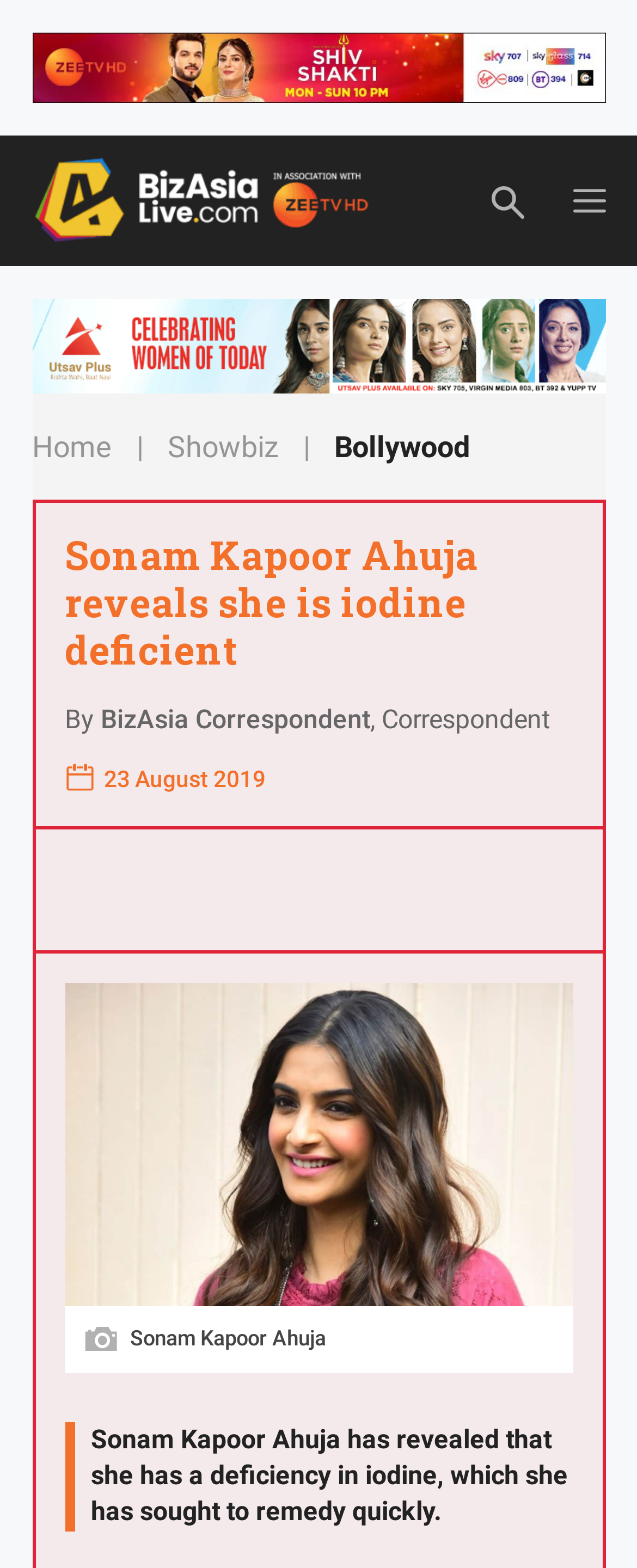Respond to the question with just a single word or phrase: 
What is the date of the article?

23 August 2019